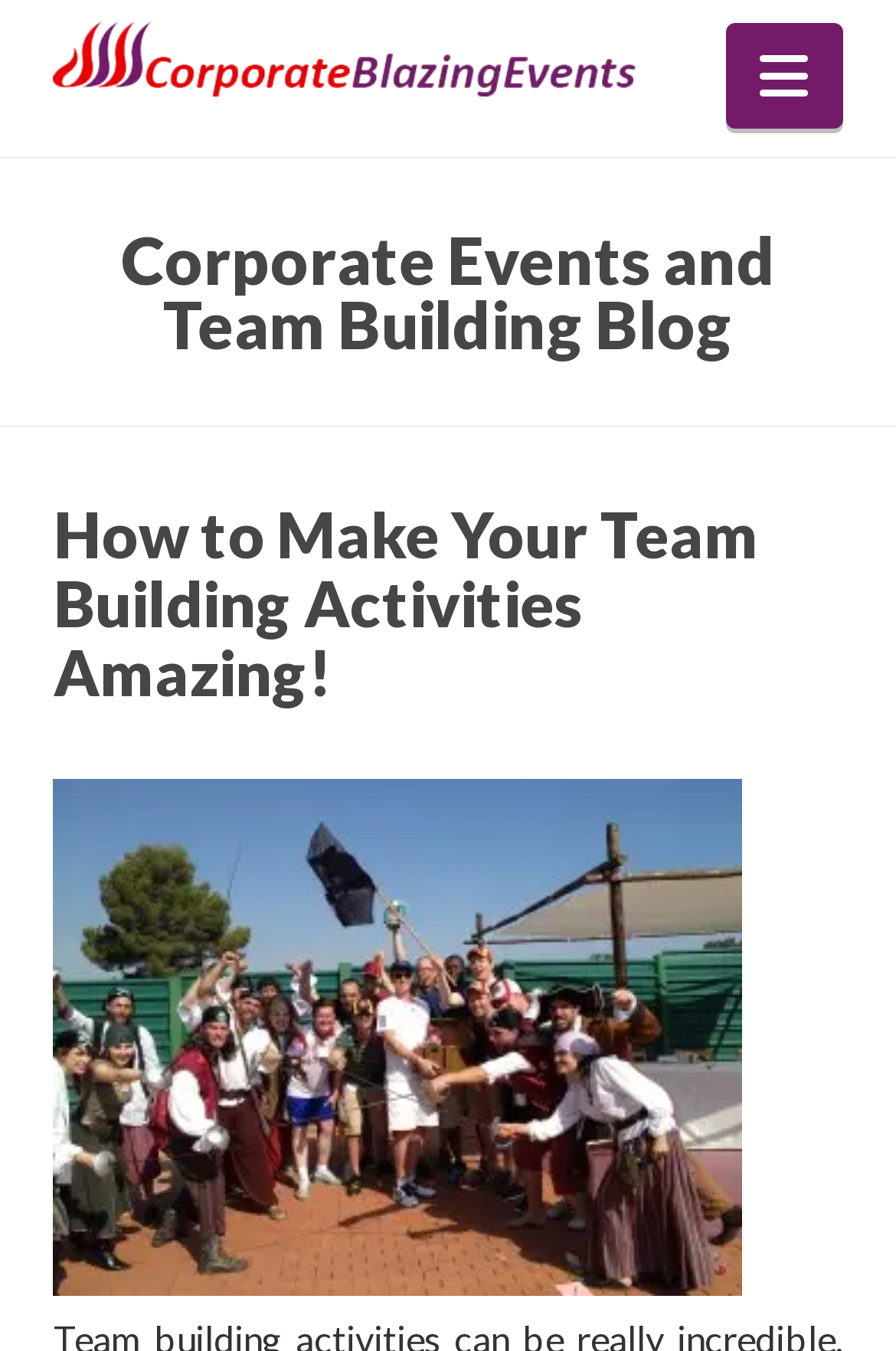Provide a thorough and detailed response to the question by examining the image: 
What is the topic of the blog?

I found the answer by looking at the heading 'Corporate Events and Team Building Blog' which is a sub-element of the LayoutTable.